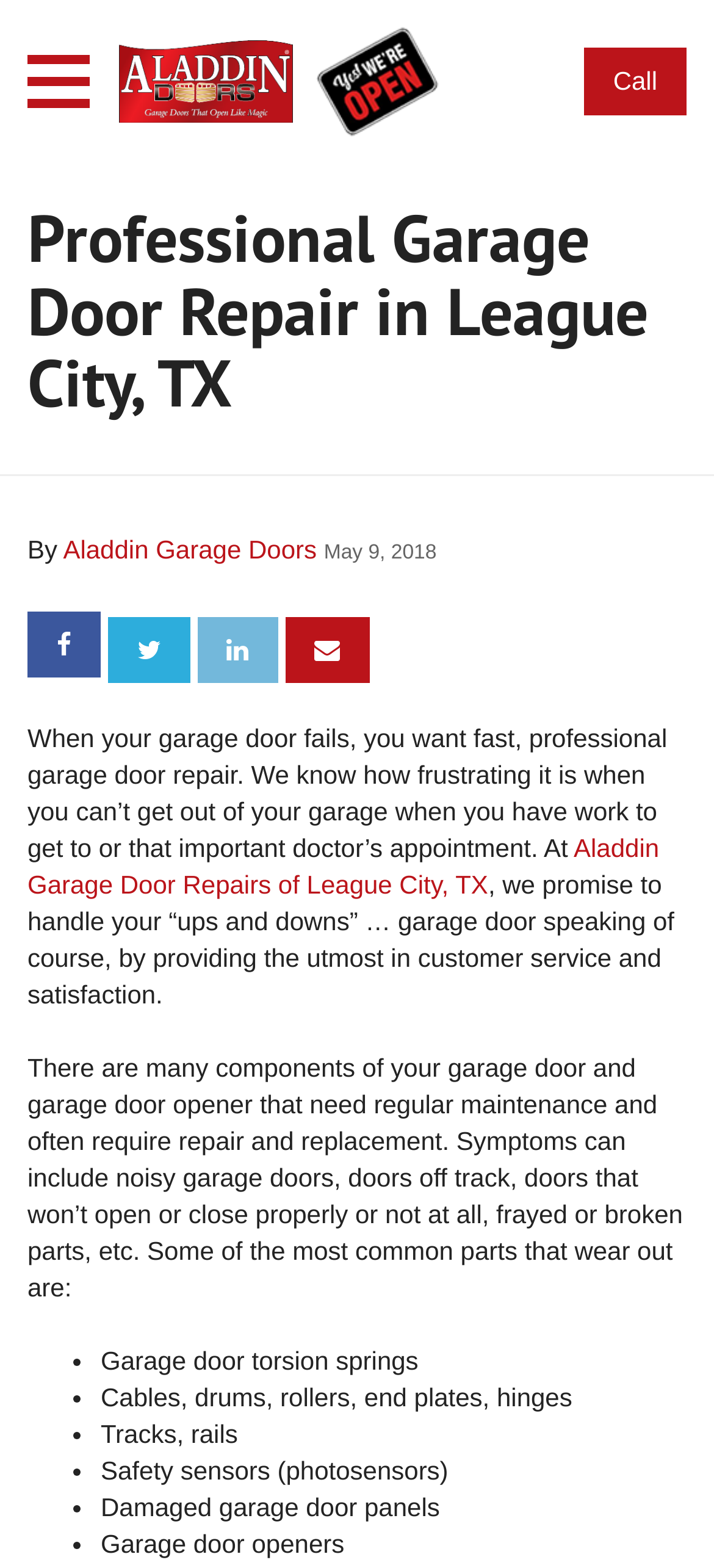Elaborate on the webpage's design and content in a detailed caption.

The webpage is about Aladdin Doors, a garage door repair service in League City, Texas. At the top left, there is a logo of Aladdin garage door, and next to it, an image with the text "yes we're open". On the top right, there is a "Call" button. 

Below the logo, there is a heading that reads "Professional Garage Door Repair in League City, TX". Underneath the heading, there is a paragraph of text that explains the importance of fast and professional garage door repair when your garage door fails. 

To the right of this paragraph, there are social media links to share the page on Facebook, Twitter, LinkedIn, and via email. 

Further down the page, there is a section that describes the services offered by Aladdin Garage Door Repairs of League City, TX. This section explains that they provide customer service and satisfaction, and lists some common symptoms of garage door problems, such as noisy doors, doors off track, and broken parts. 

Below this, there is a list of common parts that wear out and need repair or replacement, including garage door torsion springs, cables, drums, rollers, end plates, hinges, tracks, rails, safety sensors, damaged garage door panels, and garage door openers.